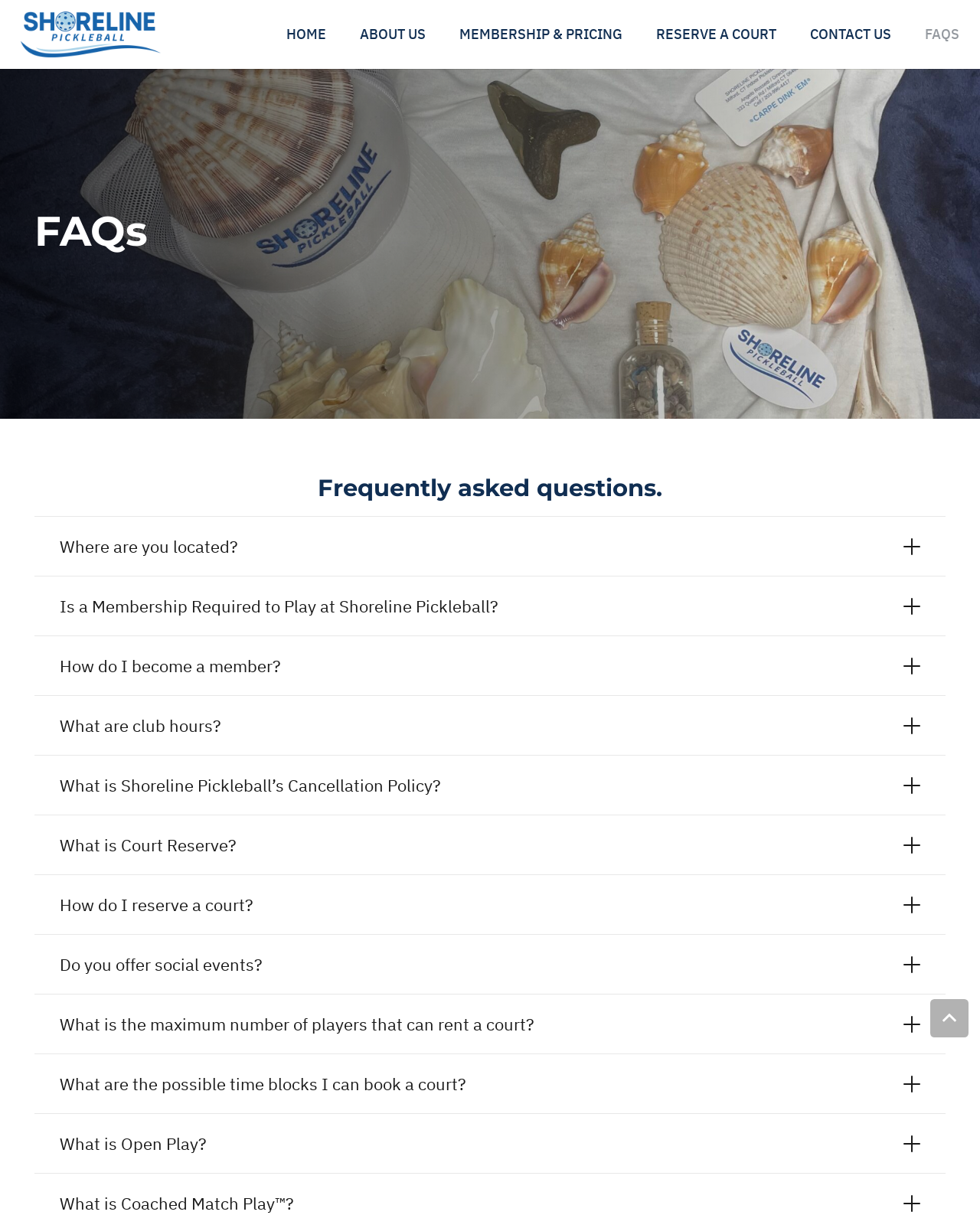Please locate the UI element described by "Contact Us" and provide its bounding box coordinates.

[0.809, 0.0, 0.927, 0.057]